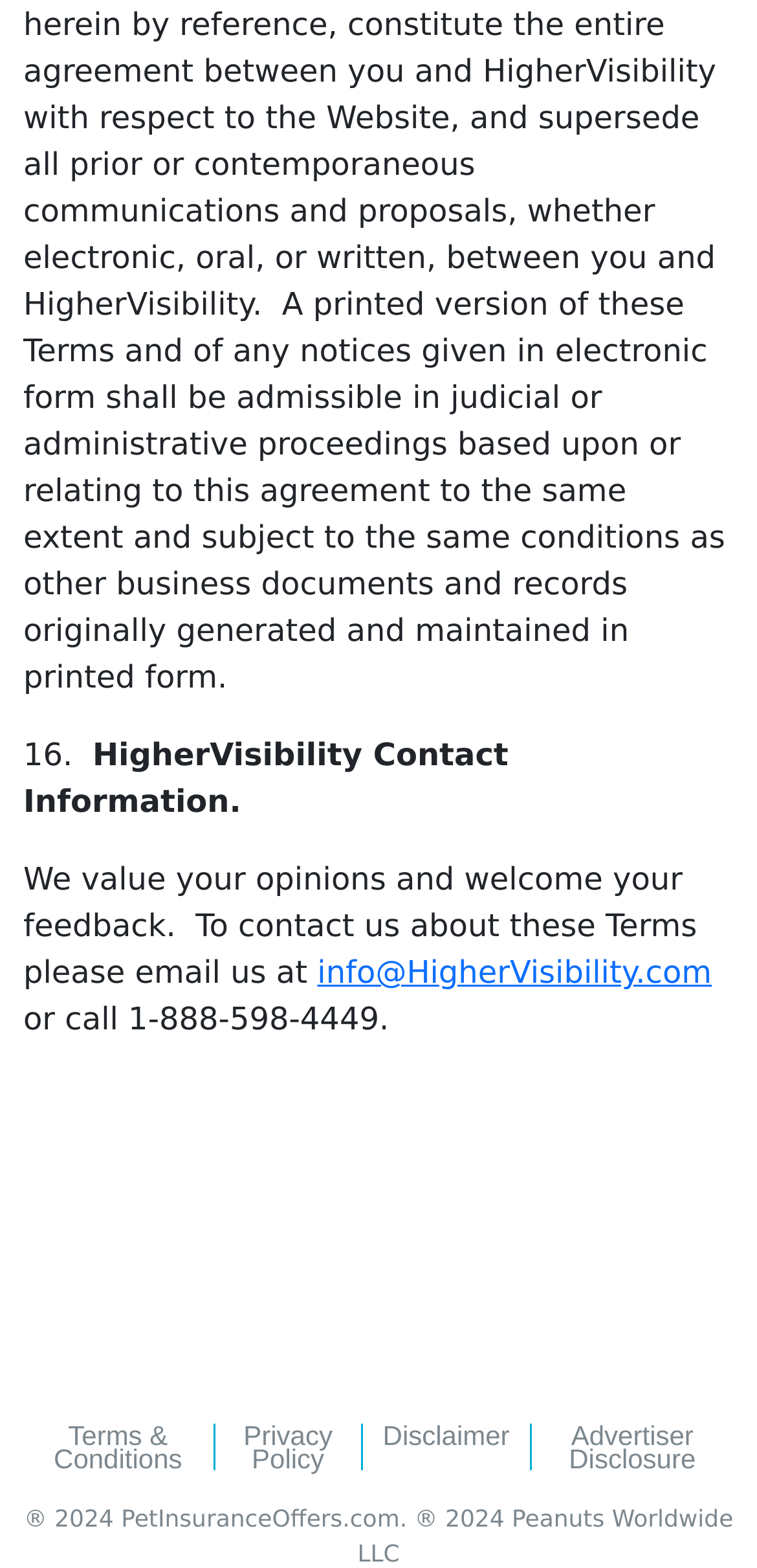Answer the following query with a single word or phrase:
What is the contact email for feedback?

info@HigherVisibility.com